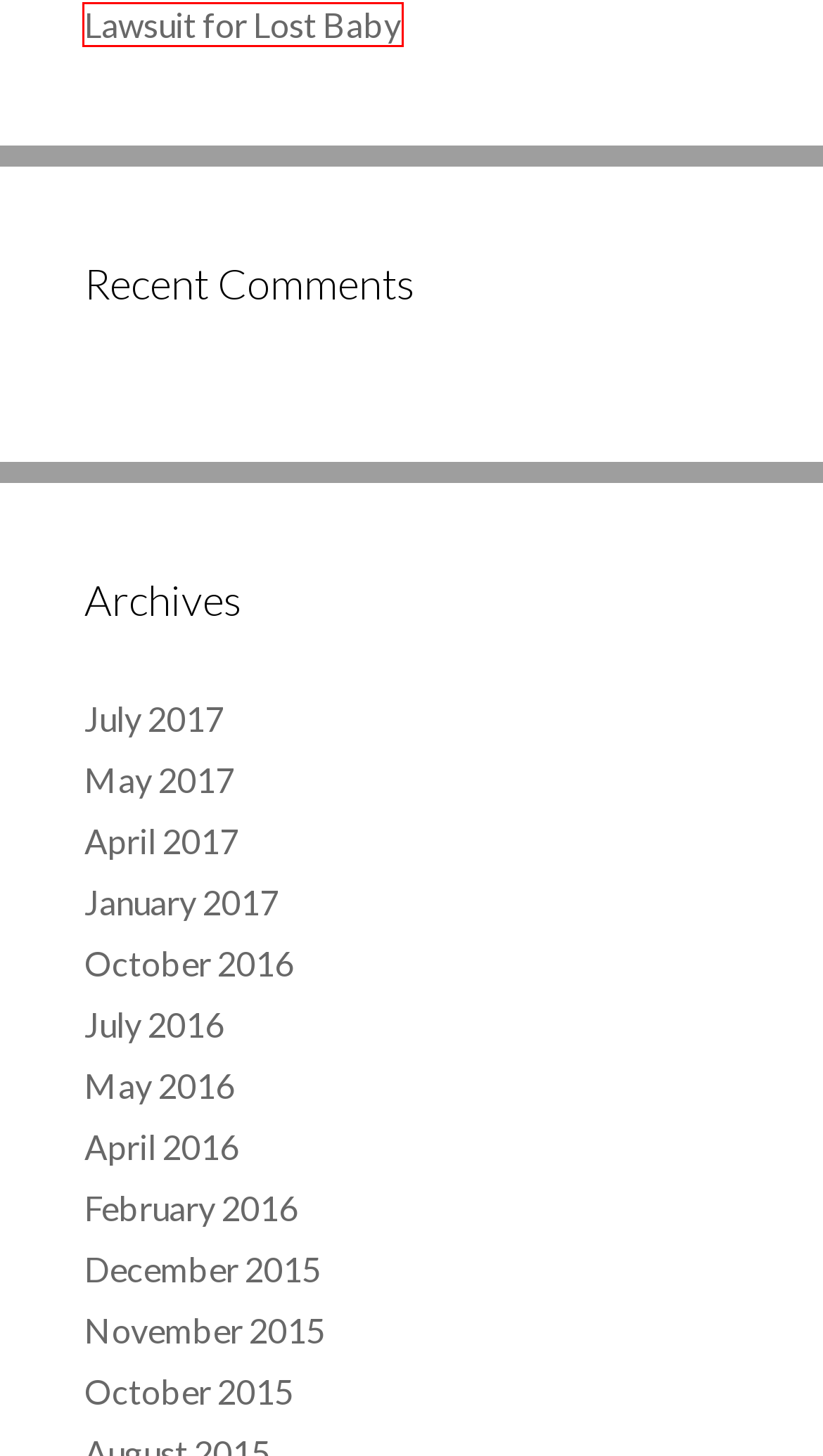You’re provided with a screenshot of a webpage that has a red bounding box around an element. Choose the best matching webpage description for the new page after clicking the element in the red box. The options are:
A. January, 2017 | RemmelSpear
B. April, 2017 | RemmelSpear
C. July, 2017 | RemmelSpear
D. Lawsuit for Lost Baby | RemmelSpear
E. July, 2016 | RemmelSpear
F. December, 2015 | RemmelSpear
G. October, 2015 | RemmelSpear
H. November, 2015 | RemmelSpear

D